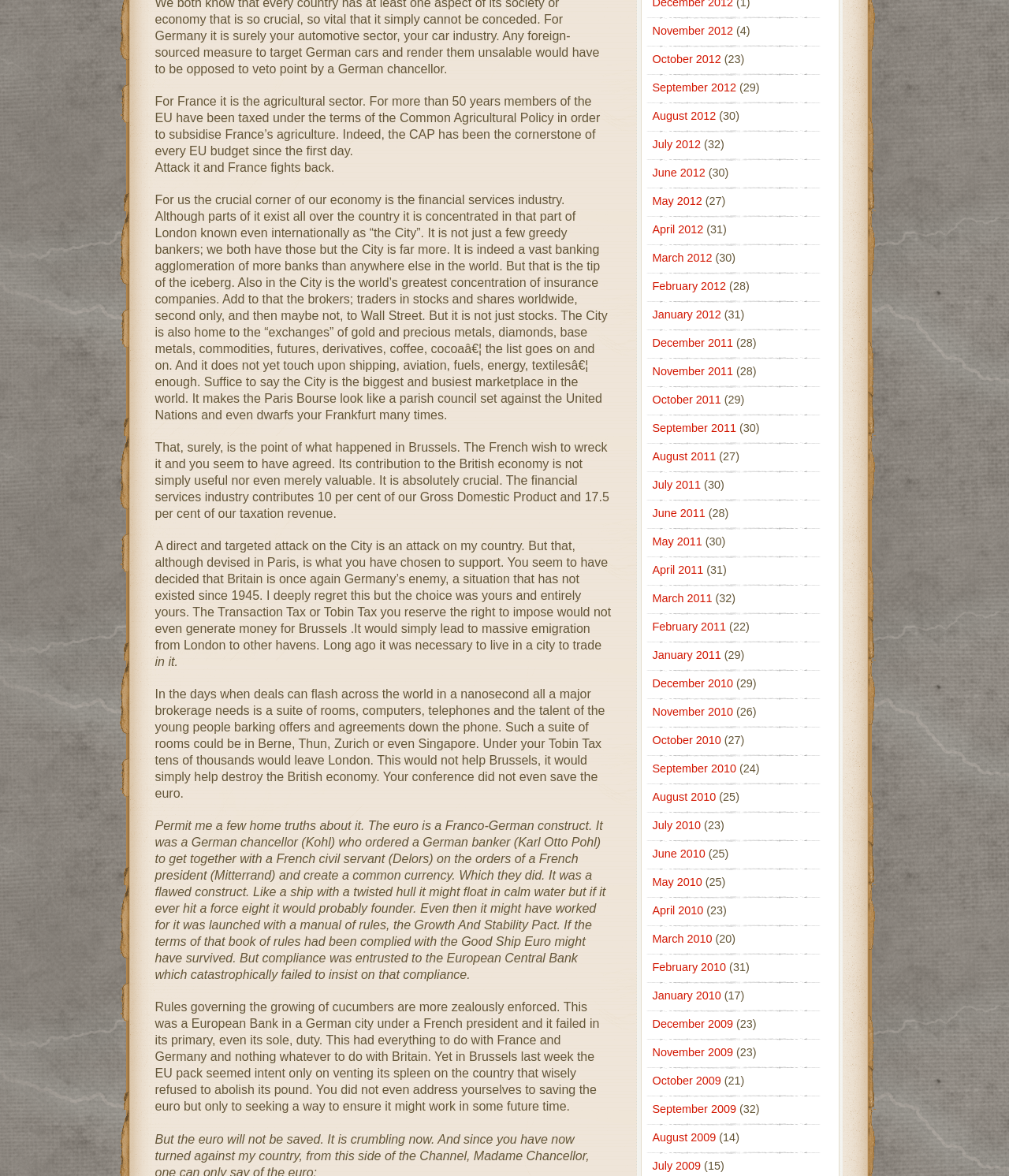Please find the bounding box for the following UI element description. Provide the coordinates in (top-left x, top-left y, bottom-right x, bottom-right y) format, with values between 0 and 1: January 2012

[0.646, 0.262, 0.715, 0.273]